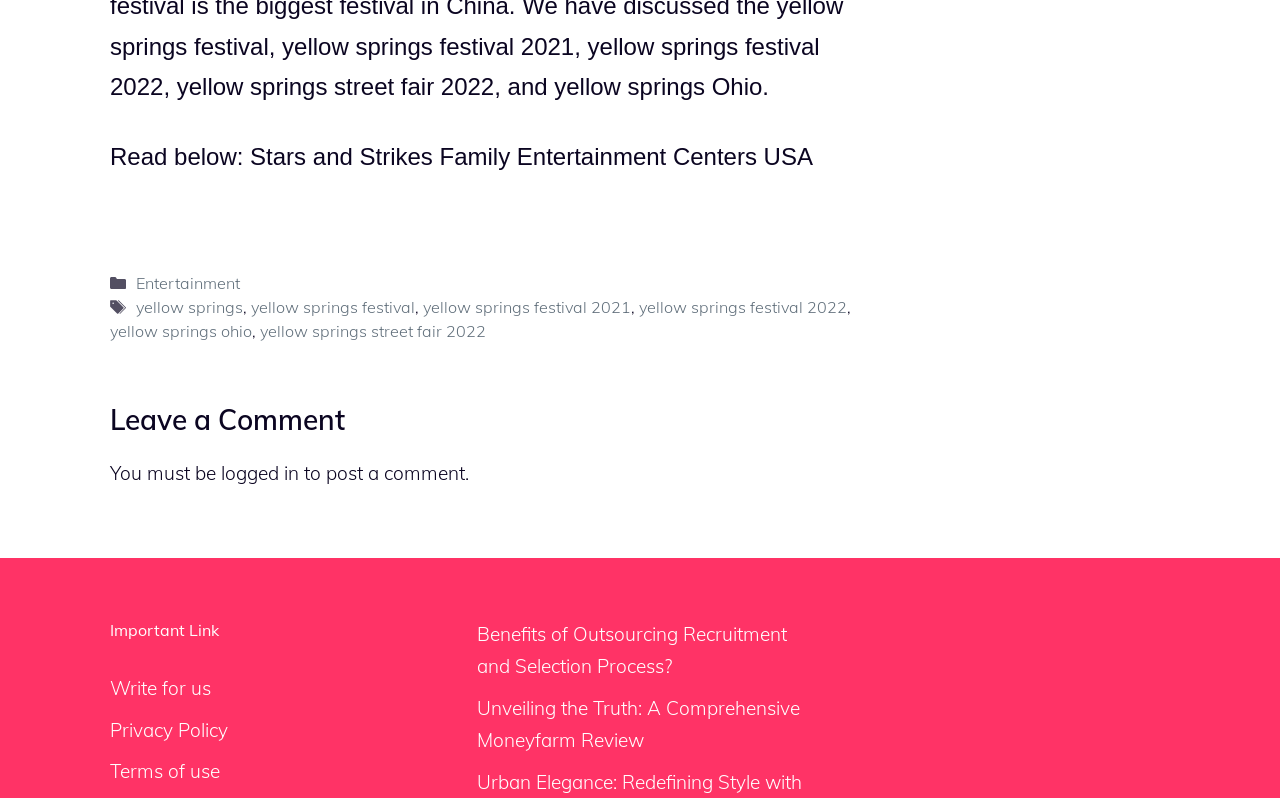Find the bounding box coordinates for the element that must be clicked to complete the instruction: "Write for us". The coordinates should be four float numbers between 0 and 1, indicated as [left, top, right, bottom].

[0.086, 0.847, 0.165, 0.877]